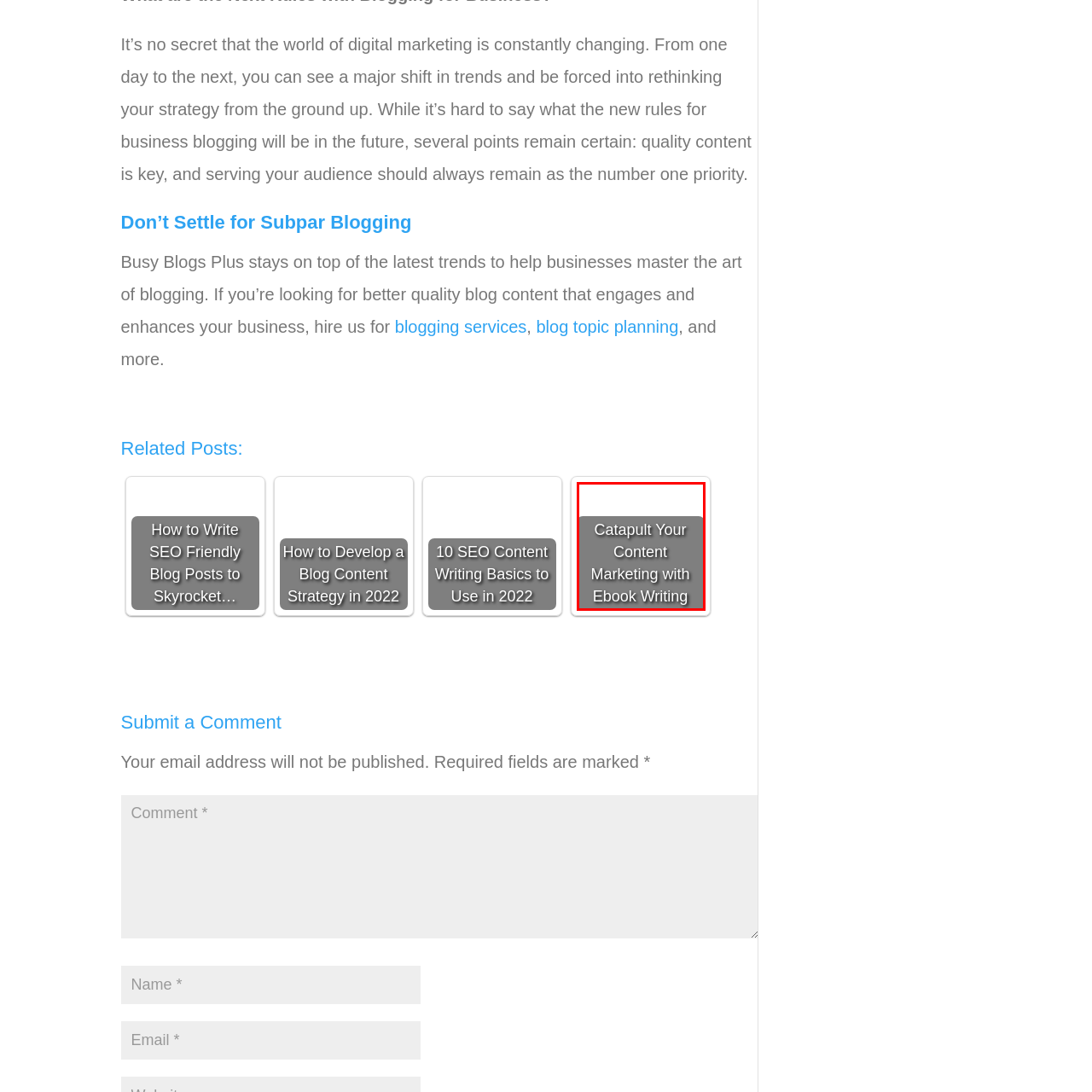Concentrate on the image inside the red border and answer the question in one word or phrase: 
What is the goal of ebook writing?

Effective communication